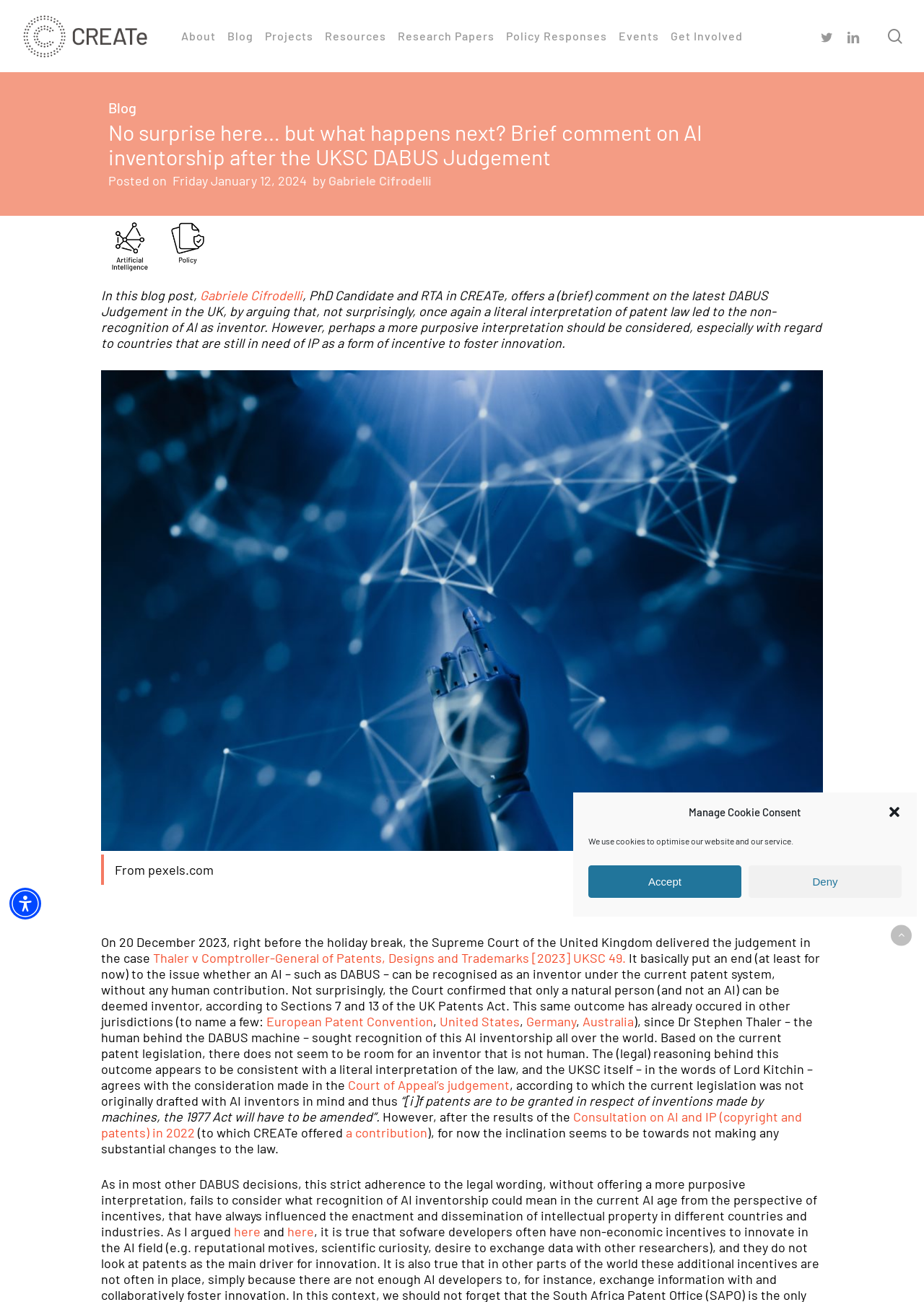Answer this question in one word or a short phrase: What is the website about?

CREATe